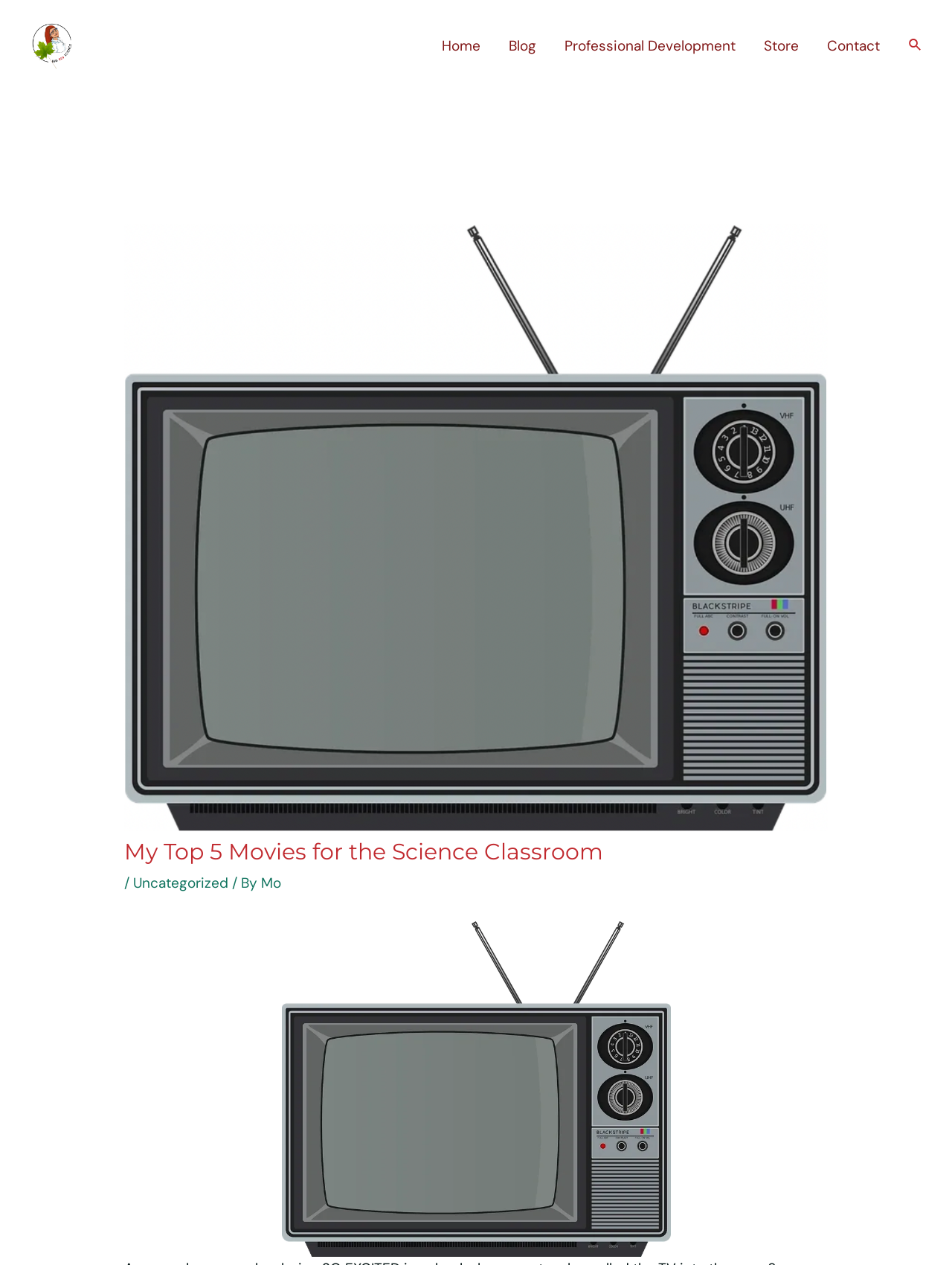Bounding box coordinates should be provided in the format (top-left x, top-left y, bottom-right x, bottom-right y) with all values between 0 and 1. Identify the bounding box for this UI element: Mo

[0.274, 0.69, 0.295, 0.705]